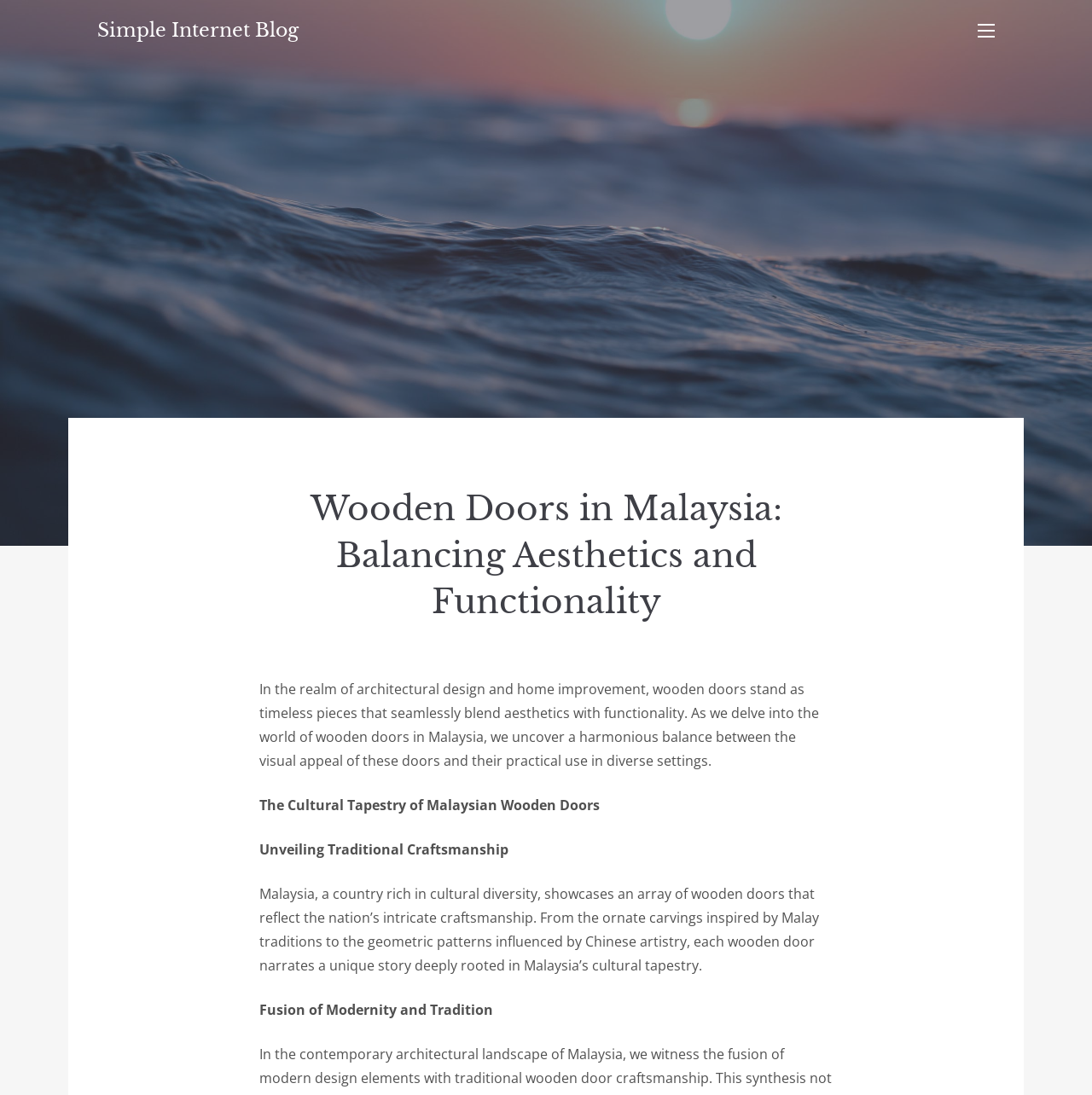What is the tone of the webpage content?
Utilize the image to construct a detailed and well-explained answer.

The webpage content is written in an informative and descriptive tone, providing detailed information about wooden doors in Malaysia, their cultural significance, craftsmanship, and balance between aesthetics and functionality, without expressing a personal opinion or bias.